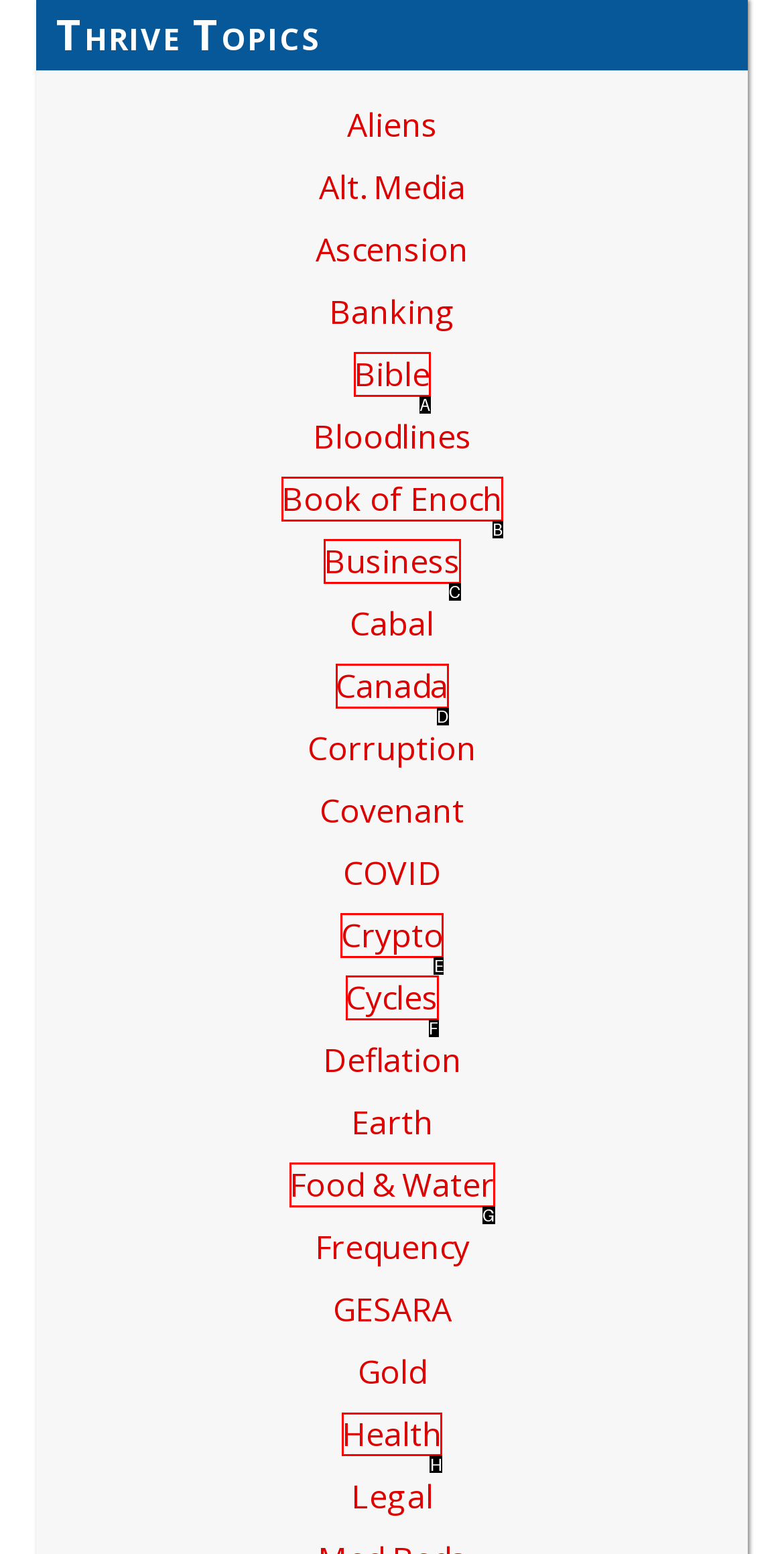Determine the HTML element to be clicked to complete the task: Learn about Health. Answer by giving the letter of the selected option.

H